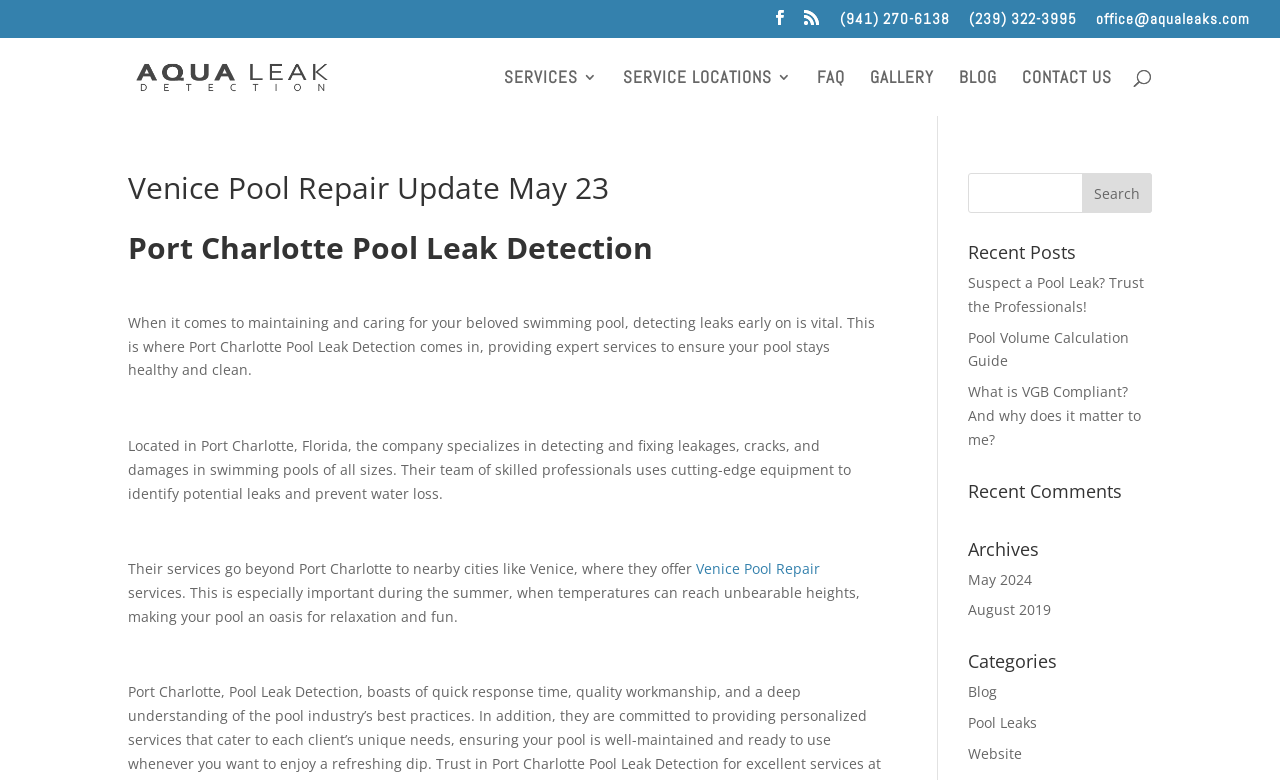Provide a brief response to the question using a single word or phrase: 
What is the company's phone number?

(941) 270-6138